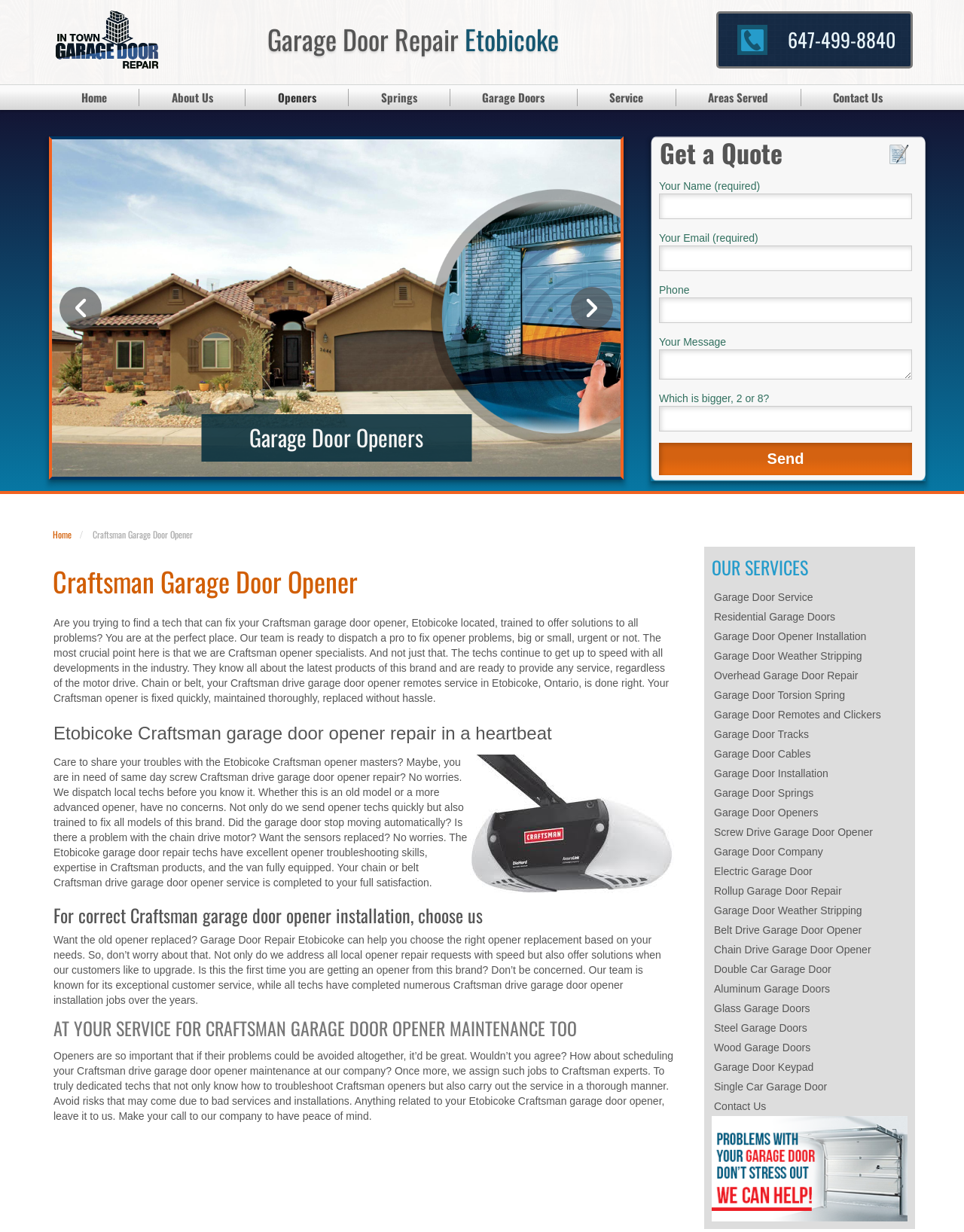Please answer the following question using a single word or phrase: 
What type of garage door opener is the company specialized in?

Craftsman